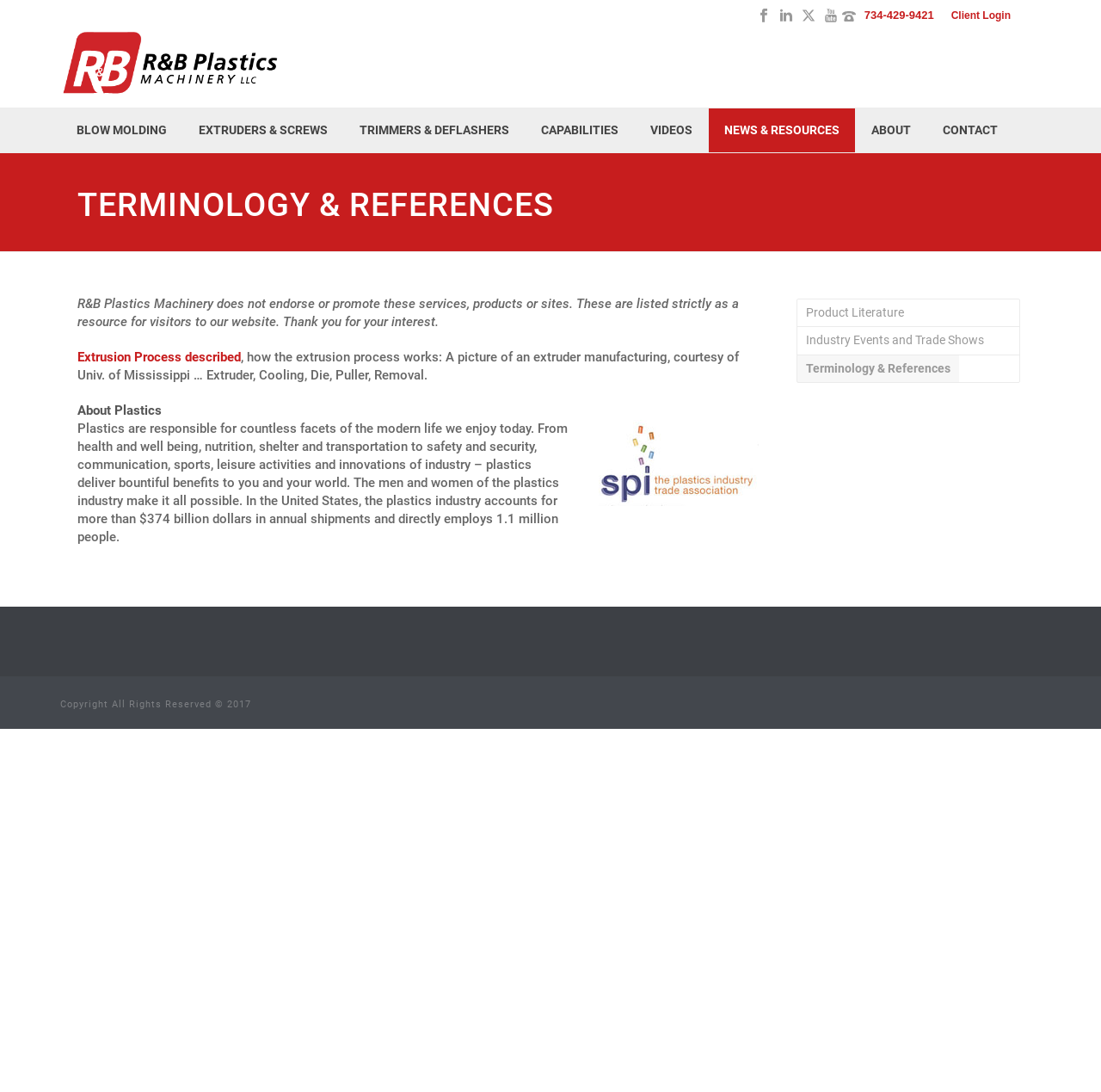How many main menu items are there on the webpage?
Look at the image and respond to the question as thoroughly as possible.

I counted the main menu items by looking at the links with the 'hasPopup: menu' attribute, which are 'BLOW MOLDING', 'EXTRUDERS & SCREWS', 'TRIMMERS & DEFLASHERS', 'CAPABILITIES', 'VIDEOS', 'NEWS & RESOURCES', 'ABOUT', and 'CONTACT'.